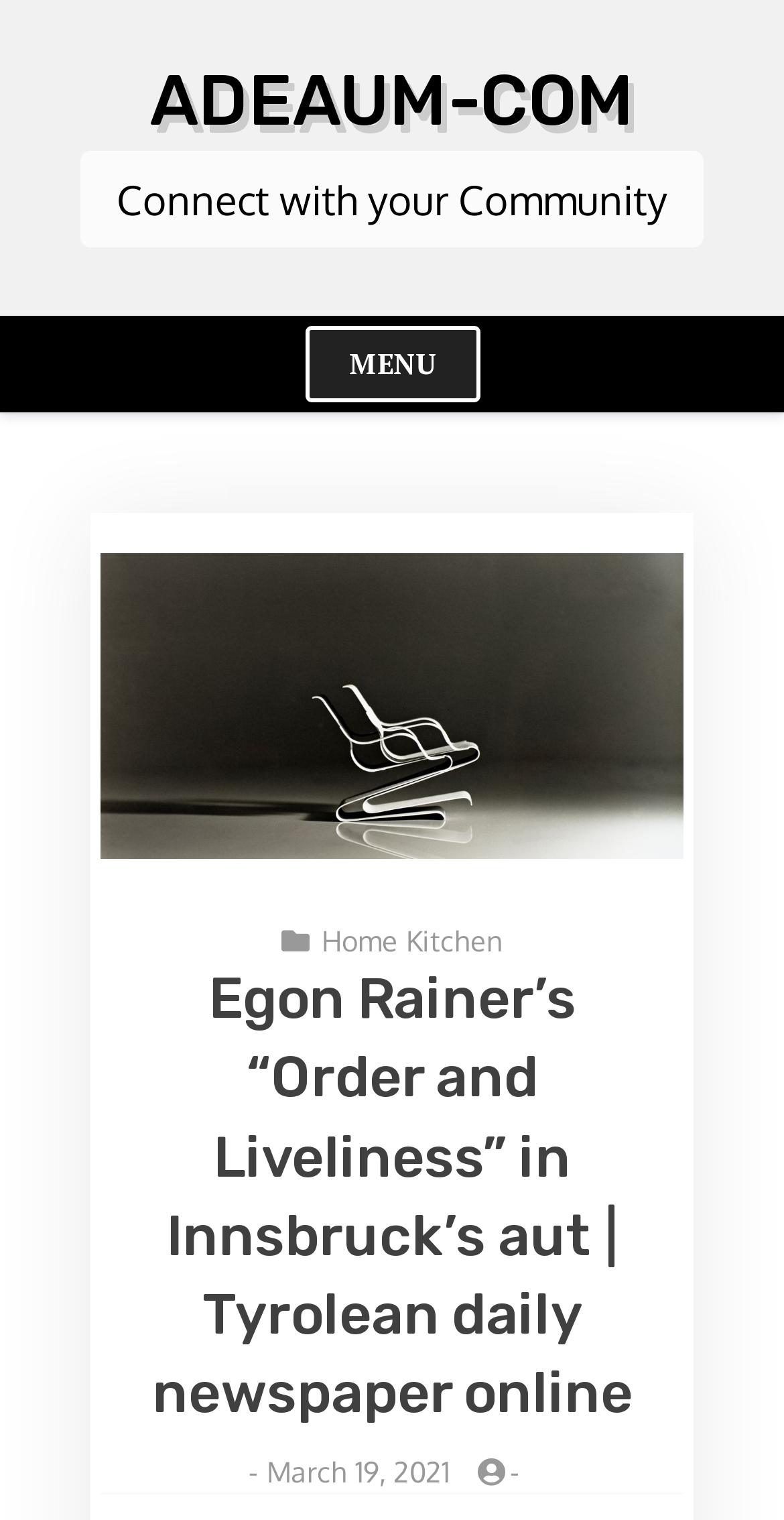Is the menu expanded?
Please use the visual content to give a single word or phrase answer.

No